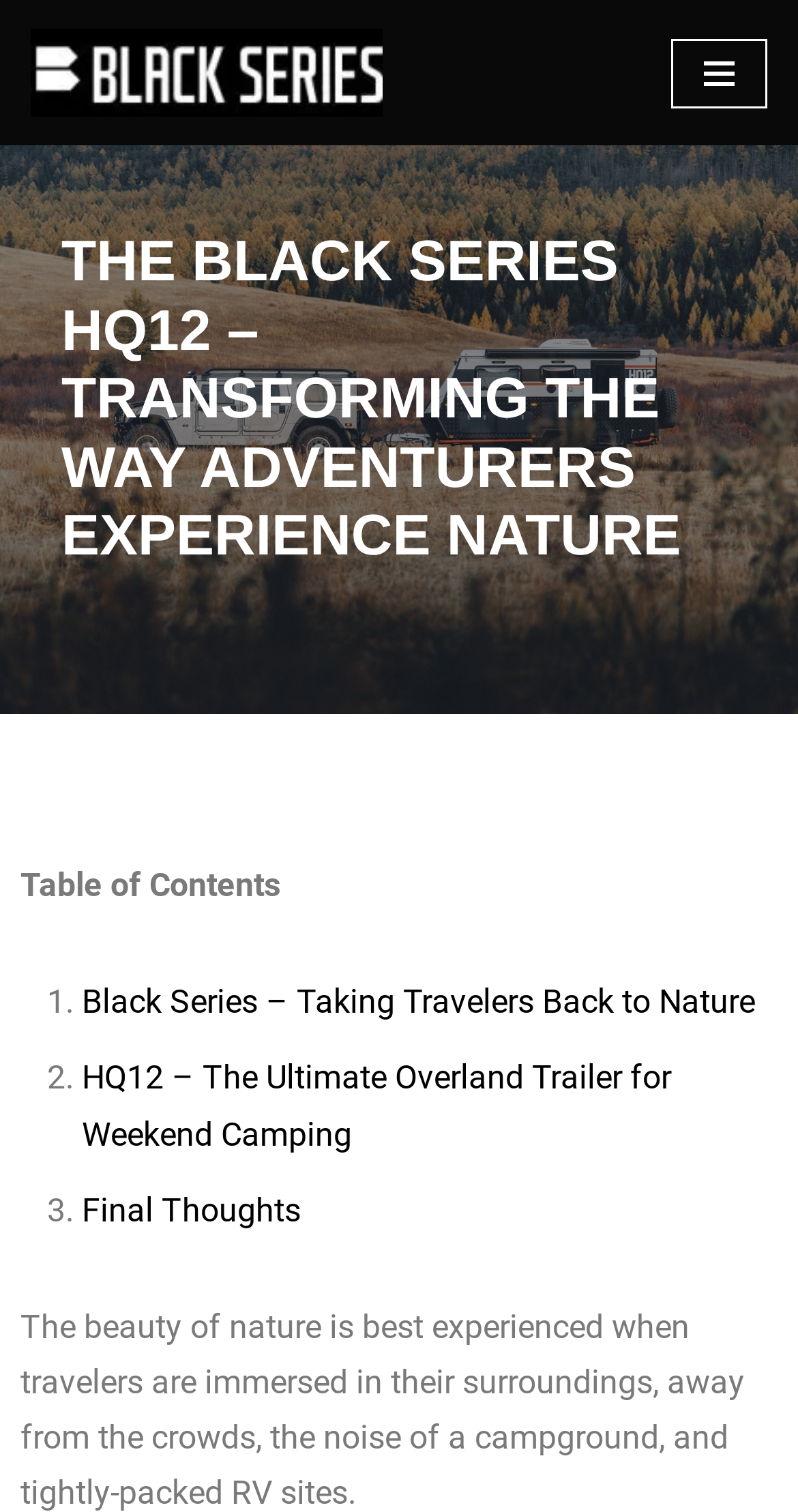Locate the bounding box of the UI element based on this description: "Navigation Menu". Provide four float numbers between 0 and 1 as [left, top, right, bottom].

[0.841, 0.025, 0.962, 0.071]